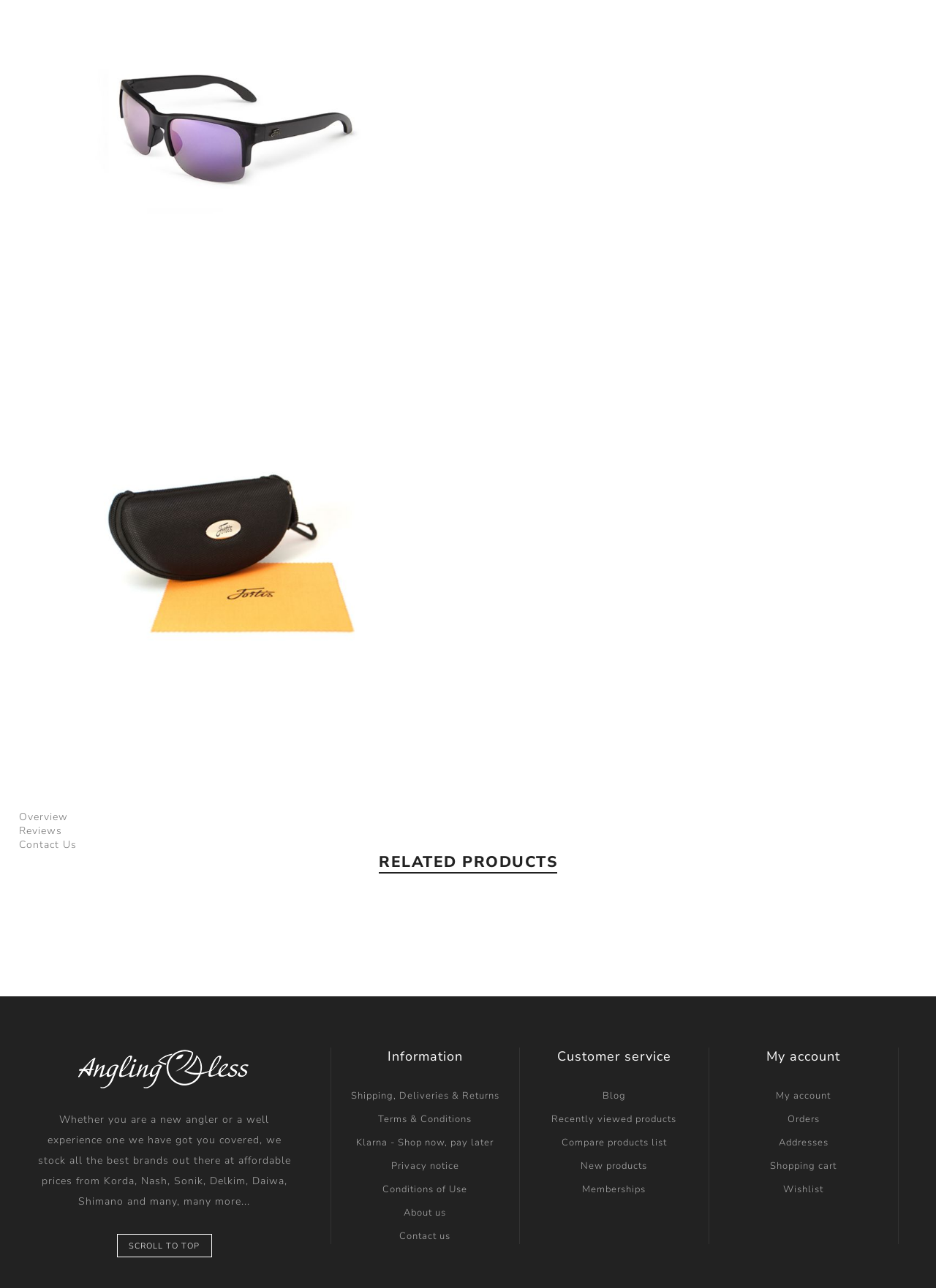Locate the bounding box coordinates of the item that should be clicked to fulfill the instruction: "View product overview".

[0.02, 0.573, 0.072, 0.584]